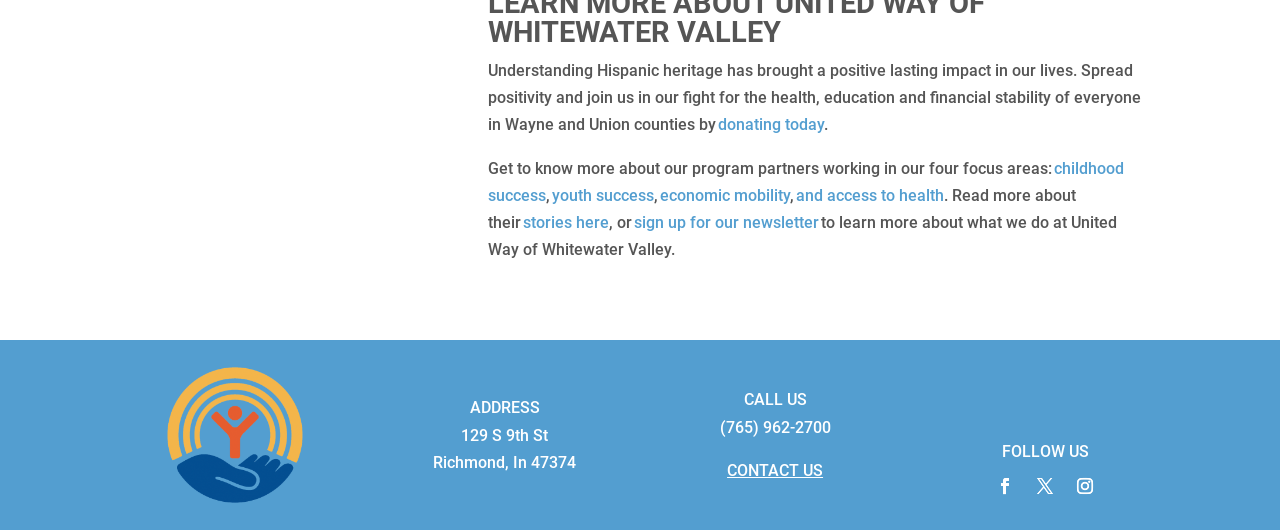Please specify the bounding box coordinates of the element that should be clicked to execute the given instruction: 'Read about Lutronic's passion for connections'. Ensure the coordinates are four float numbers between 0 and 1, expressed as [left, top, right, bottom].

None